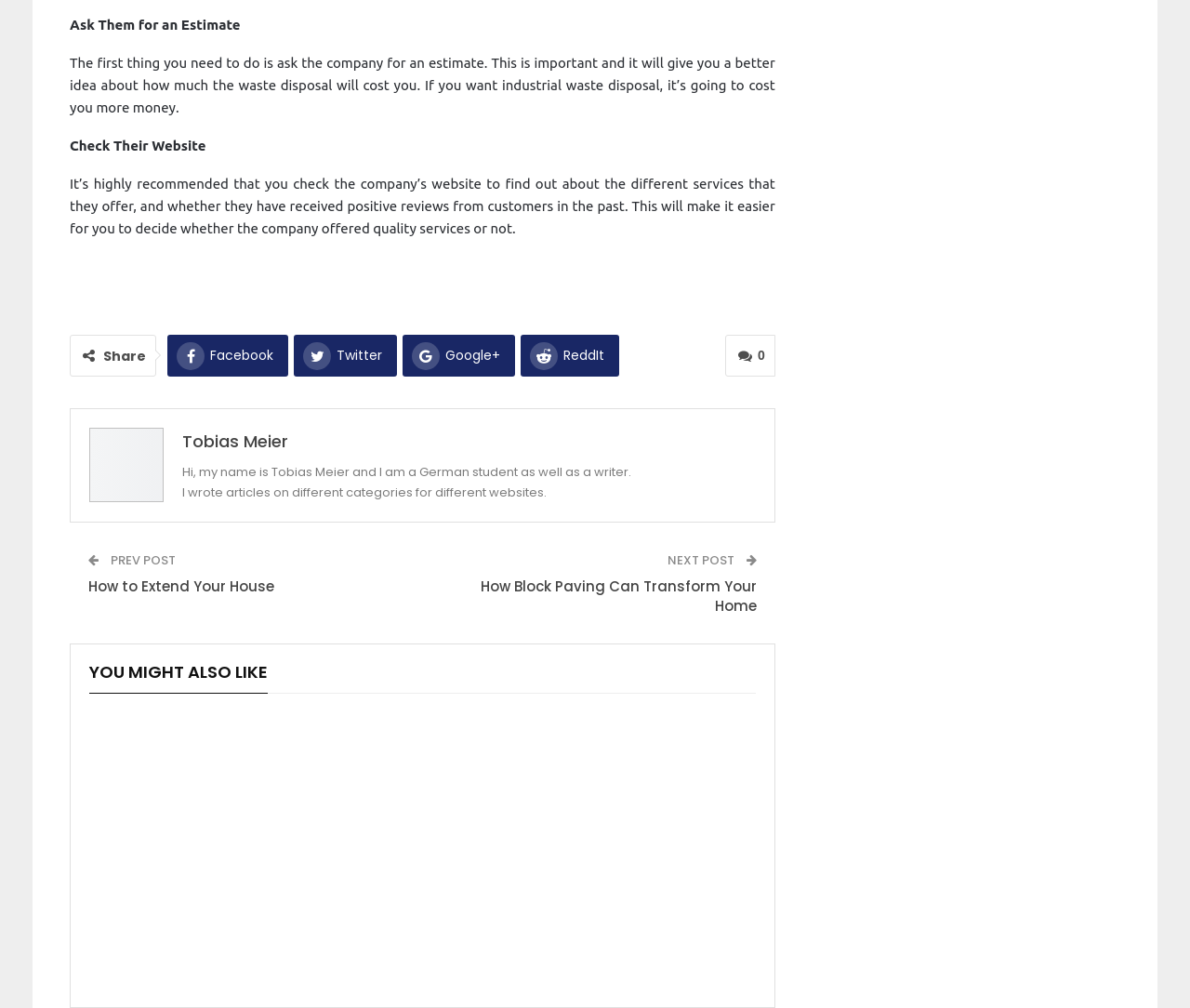Please find and report the bounding box coordinates of the element to click in order to perform the following action: "View the next post". The coordinates should be expressed as four float numbers between 0 and 1, in the format [left, top, right, bottom].

[0.561, 0.547, 0.619, 0.565]